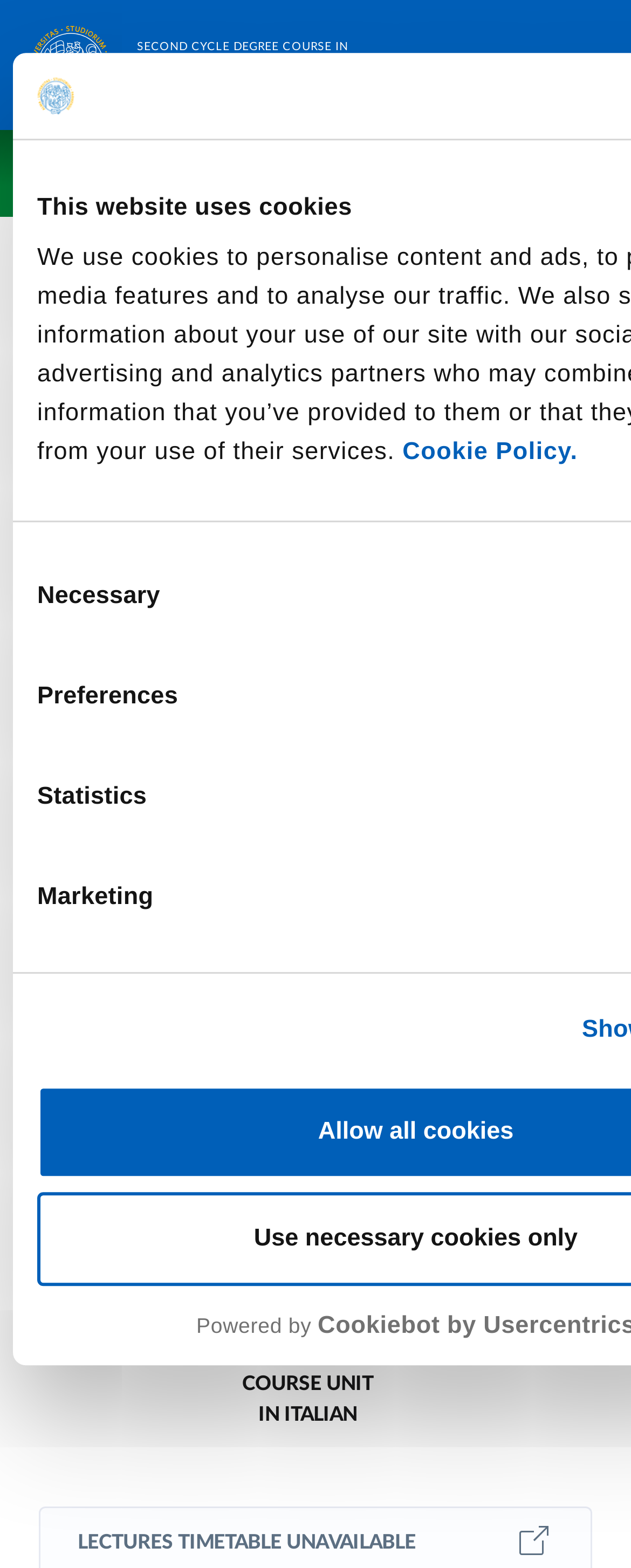Please respond to the question using a single word or phrase:
What is the name of the university?

University of Parma